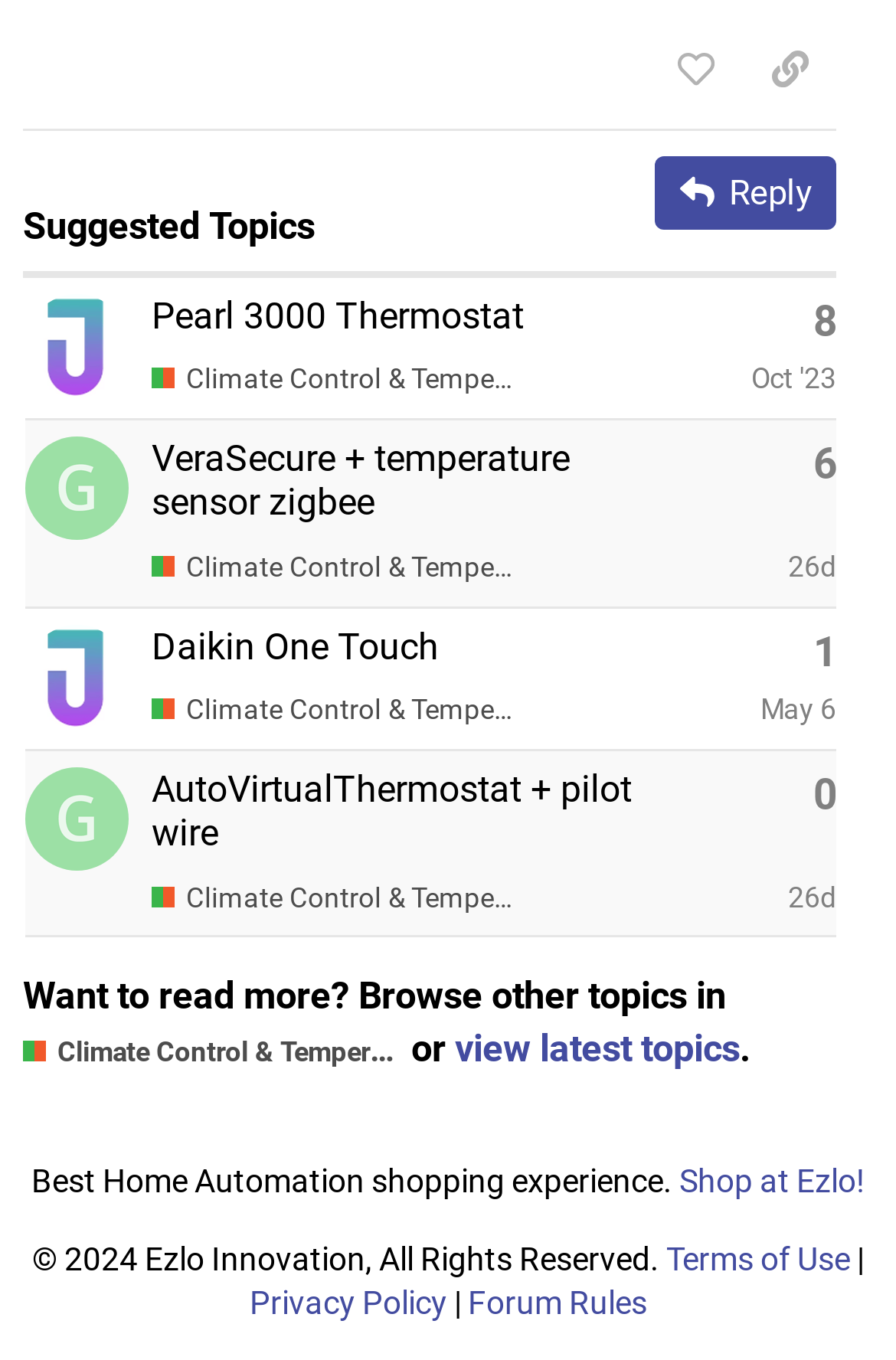Please specify the coordinates of the bounding box for the element that should be clicked to carry out this instruction: "Shop at Ezlo!". The coordinates must be four float numbers between 0 and 1, formatted as [left, top, right, bottom].

[0.758, 0.855, 0.965, 0.882]